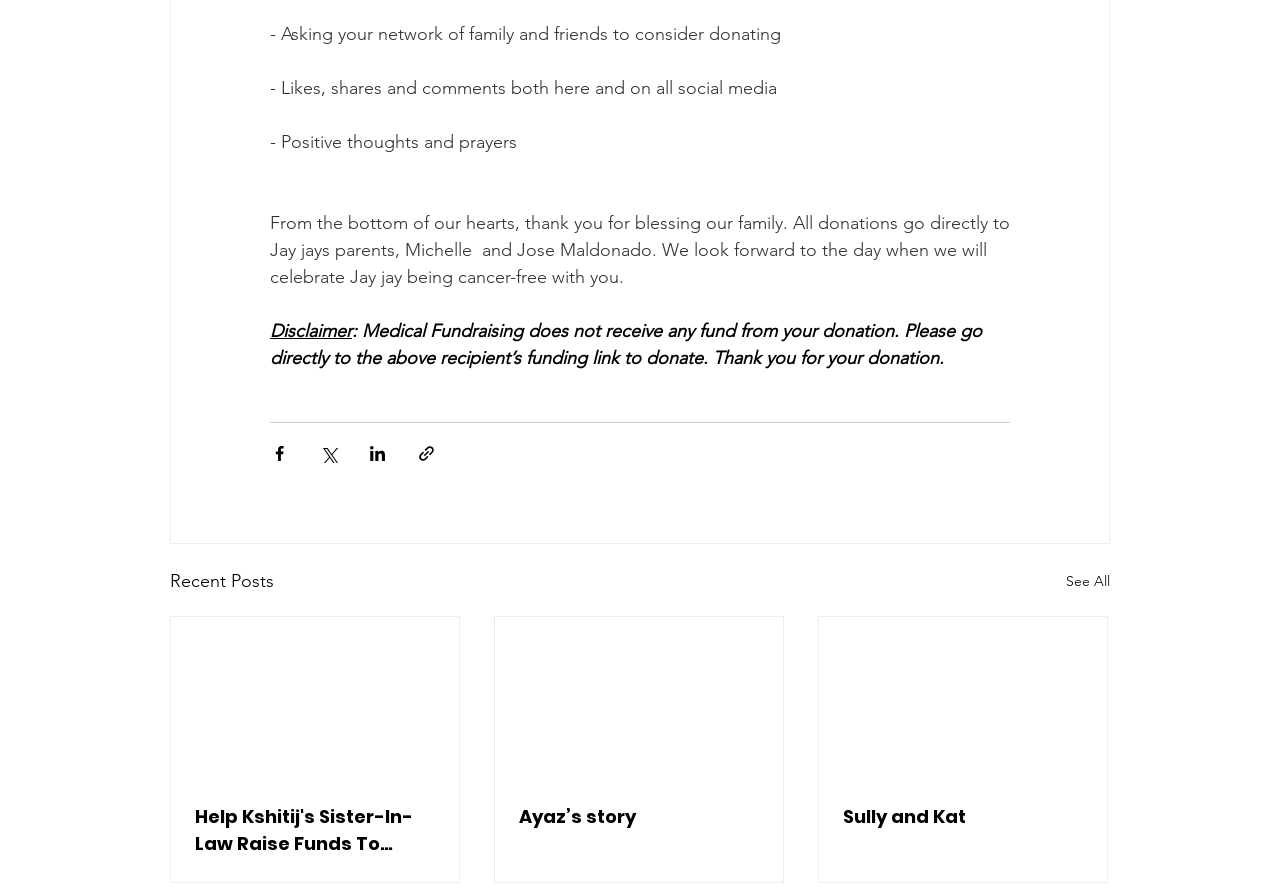What is the name of the person mentioned in the first recent post?
Using the information from the image, give a concise answer in one word or a short phrase.

Kshitij's Sister-In-Law